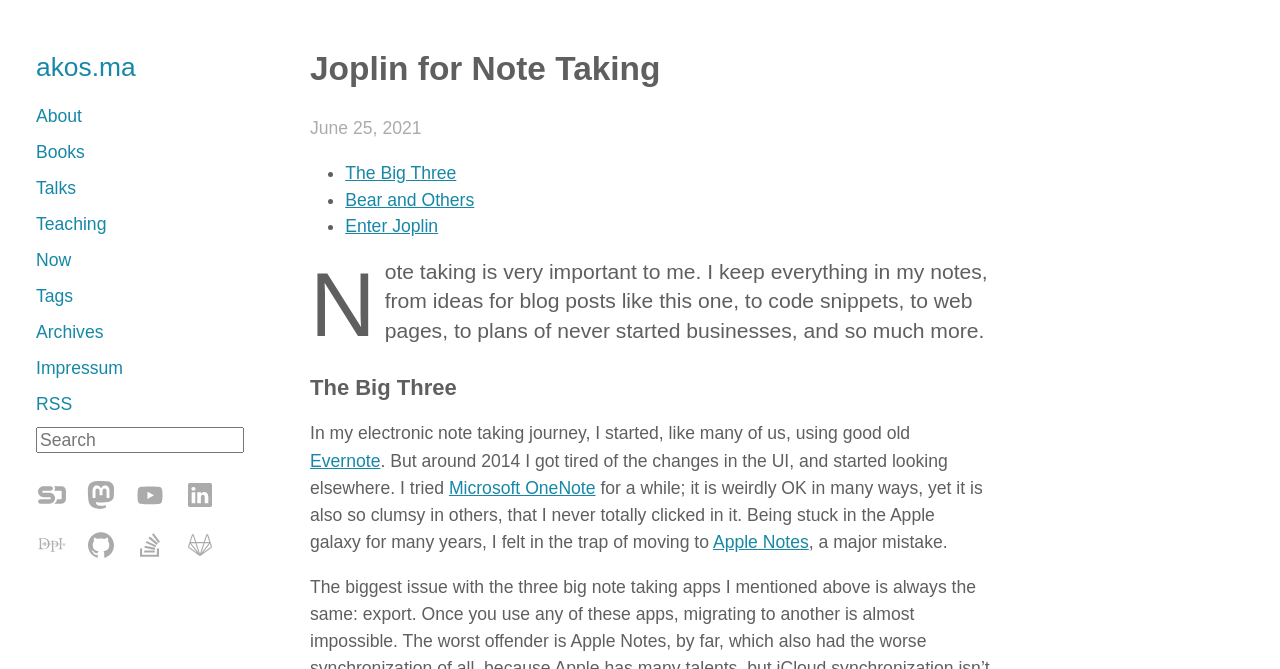Write a detailed summary of the webpage, including text, images, and layout.

This webpage is about Joplin for note taking, with a focus on the author's personal experience with different note-taking tools. At the top, there is a header section with a link to the website's homepage, "akos.ma", and a series of links to other sections of the website, including "About", "Books", "Talks", and more.

Below the header section, there is a search bar with a "Search" label and a magnifying glass icon. To the right of the search bar, there are several social media links, including Mastodon, YouTube, LinkedIn, and more, each with its corresponding icon.

The main content of the webpage is divided into sections. The first section has a heading "Joplin for Note Taking" and a timestamp "June 25, 2021". Below the heading, there is a list of three items, each with a bullet point and a link to a related topic, including "The Big Three", "Bear and Others", and "Enter Joplin".

The next section is a block of text that discusses the importance of note-taking to the author. This is followed by a section with a heading "The Big Three", which appears to be a discussion of the author's experience with three popular note-taking tools: Evernote, Microsoft OneNote, and Apple Notes. Each of these tools is mentioned with a link, and the author shares their thoughts on the pros and cons of each tool.